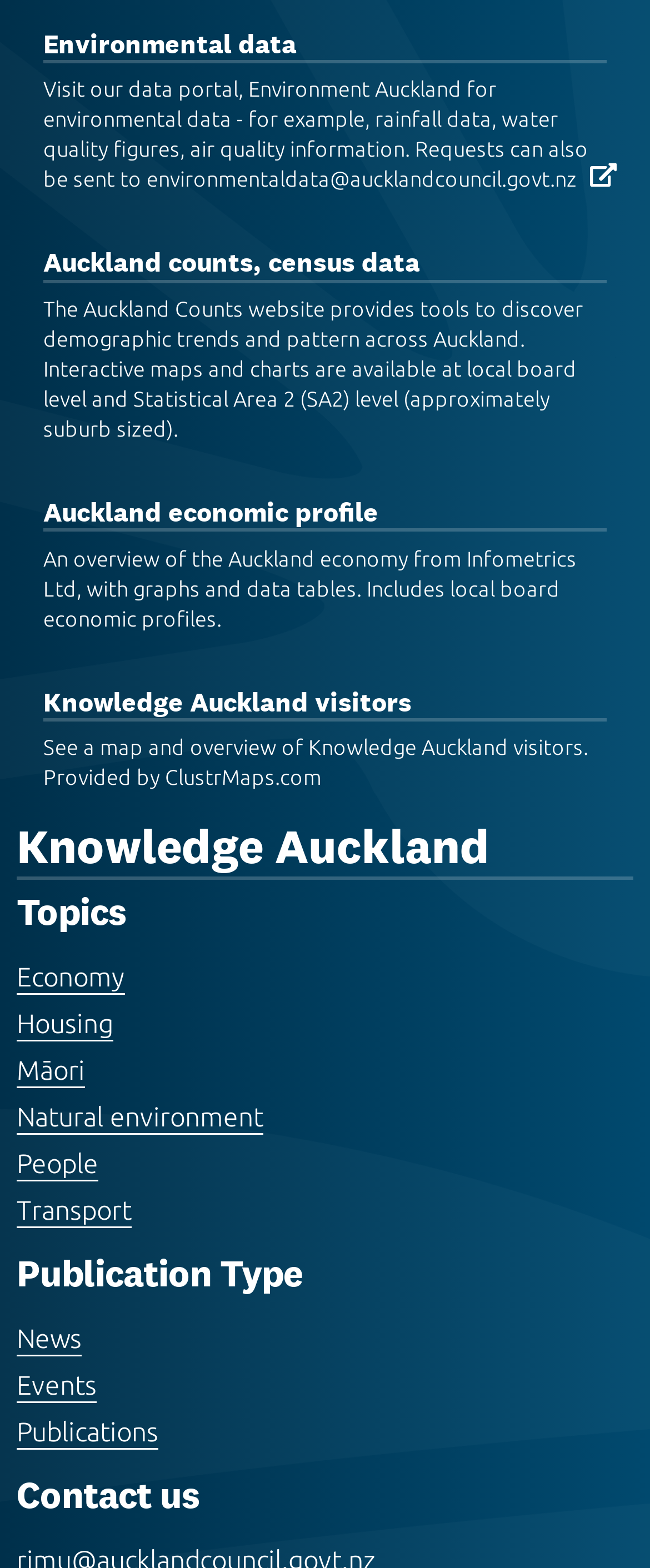Kindly determine the bounding box coordinates for the area that needs to be clicked to execute this instruction: "Check flexible pricing and discount programs".

None